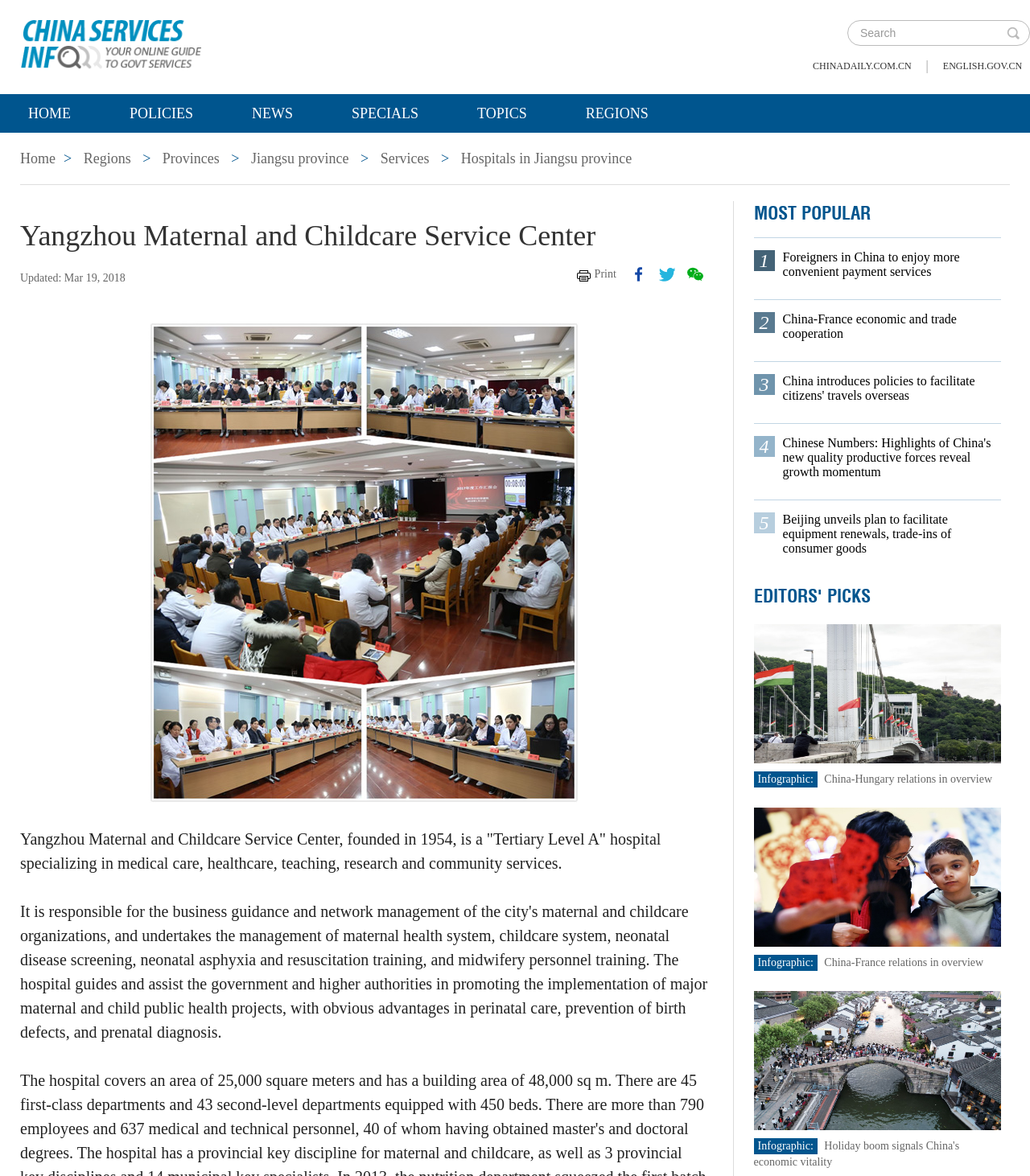Please find and report the bounding box coordinates of the element to click in order to perform the following action: "Print the page". The coordinates should be expressed as four float numbers between 0 and 1, in the format [left, top, right, bottom].

[0.559, 0.226, 0.6, 0.24]